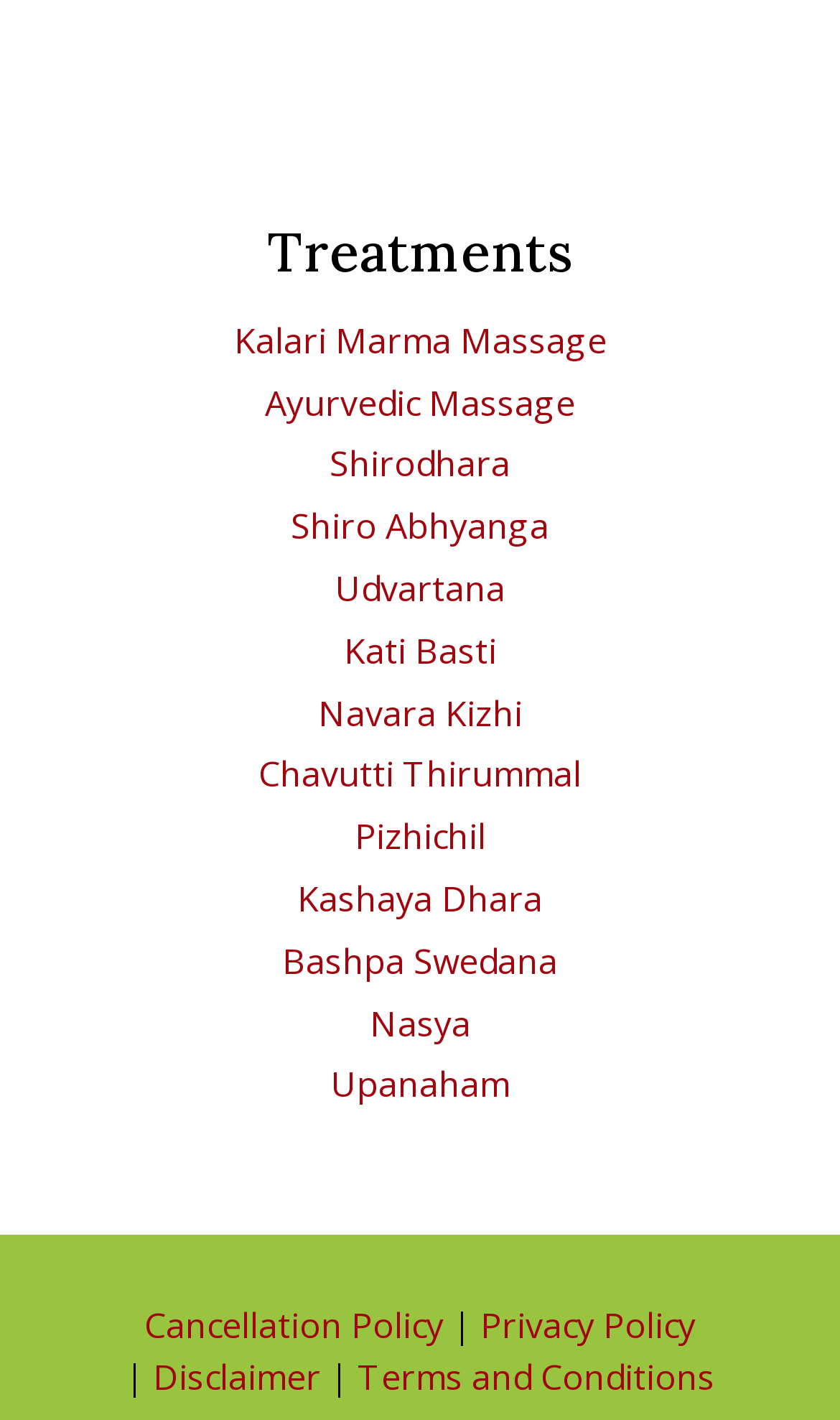How many links are there in the footer section?
Provide a fully detailed and comprehensive answer to the question.

The footer section is located at the bottom of the webpage with y-coordinates greater than 0.9. There are 5 links in the footer section: 'Cancellation Policy', 'Privacy Policy', 'Disclaimer', 'Terms and Conditions', and a static text element with '|' character.